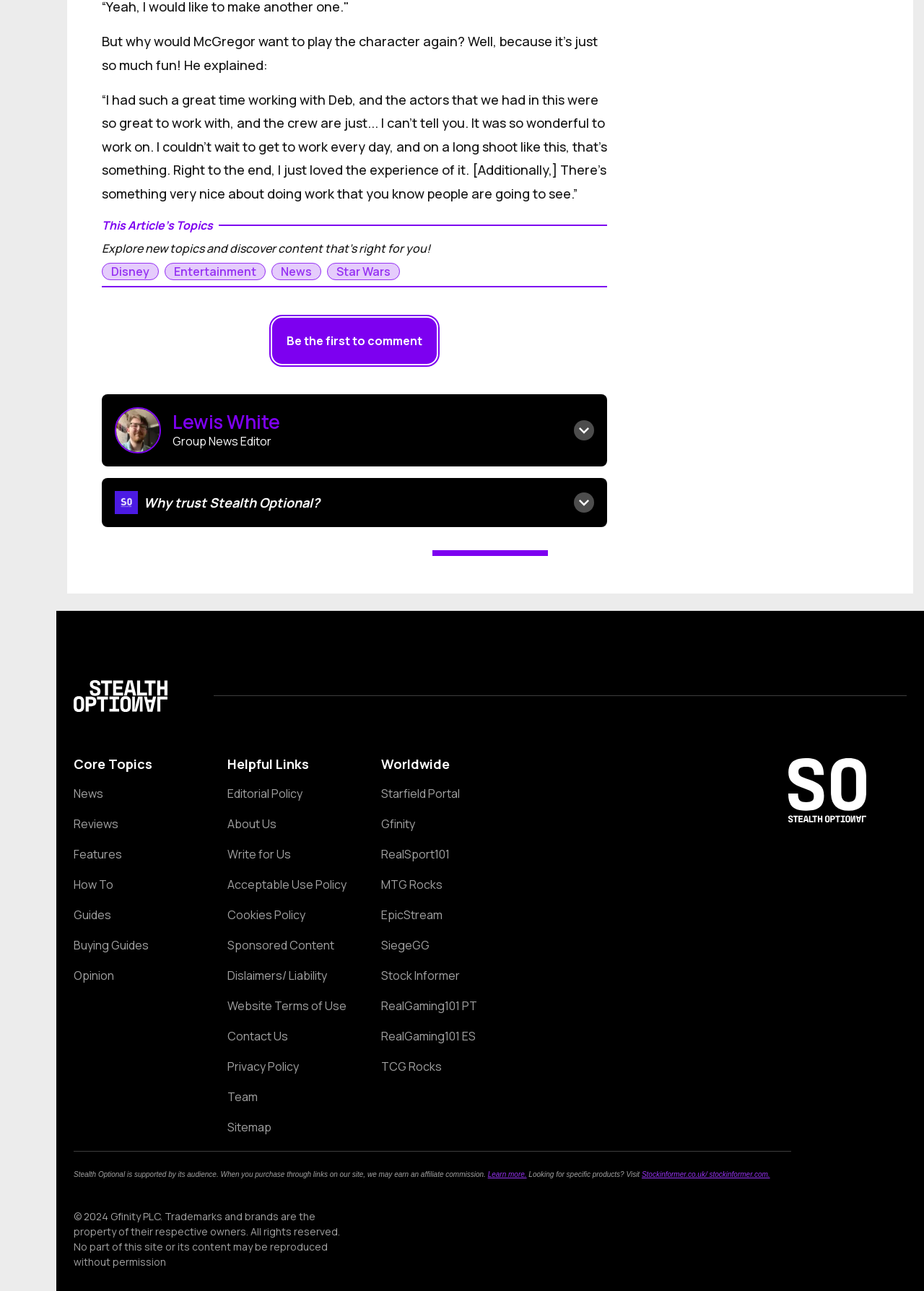Provide the bounding box coordinates for the specified HTML element described in this description: "How To". The coordinates should be four float numbers ranging from 0 to 1, in the format [left, top, right, bottom].

[0.08, 0.68, 0.209, 0.69]